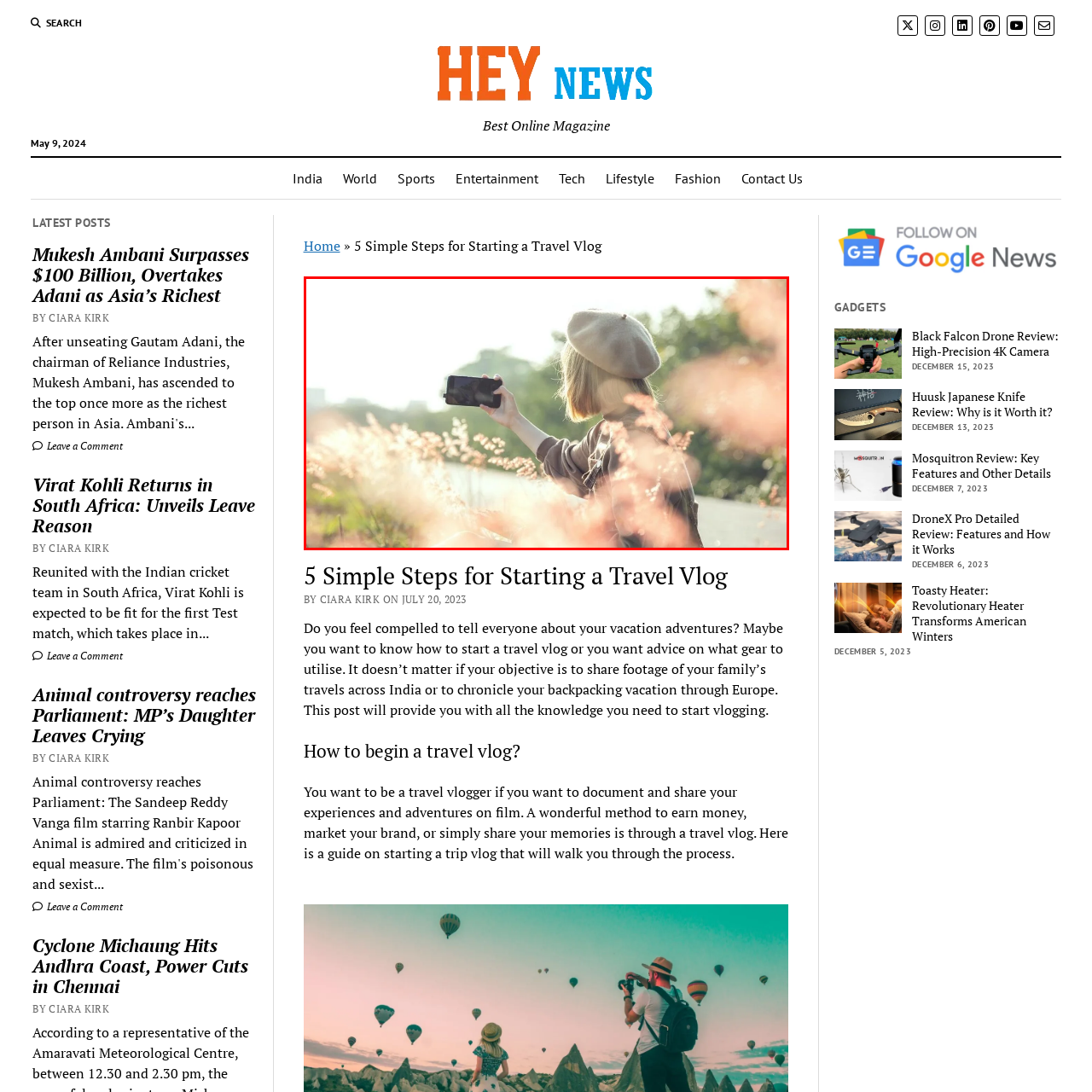Describe in detail the contents of the image highlighted within the red box.

In a serene outdoor setting, a young woman with a soft, stylish beret captures a moment on her smartphone, embodying the essence of a travel vlogger. The sunlight gently illuminates her hair, highlighting her carefree spirit as she enjoys nature's beauty. Surrounding her are delicate, softly blurred grass-like flowers, creating a dreamy foreground that contrasts beautifully with the vibrant greenery in the background. This image encapsulates the joy of documenting life's adventures and the increasing trend of sharing travel experiences through social media.